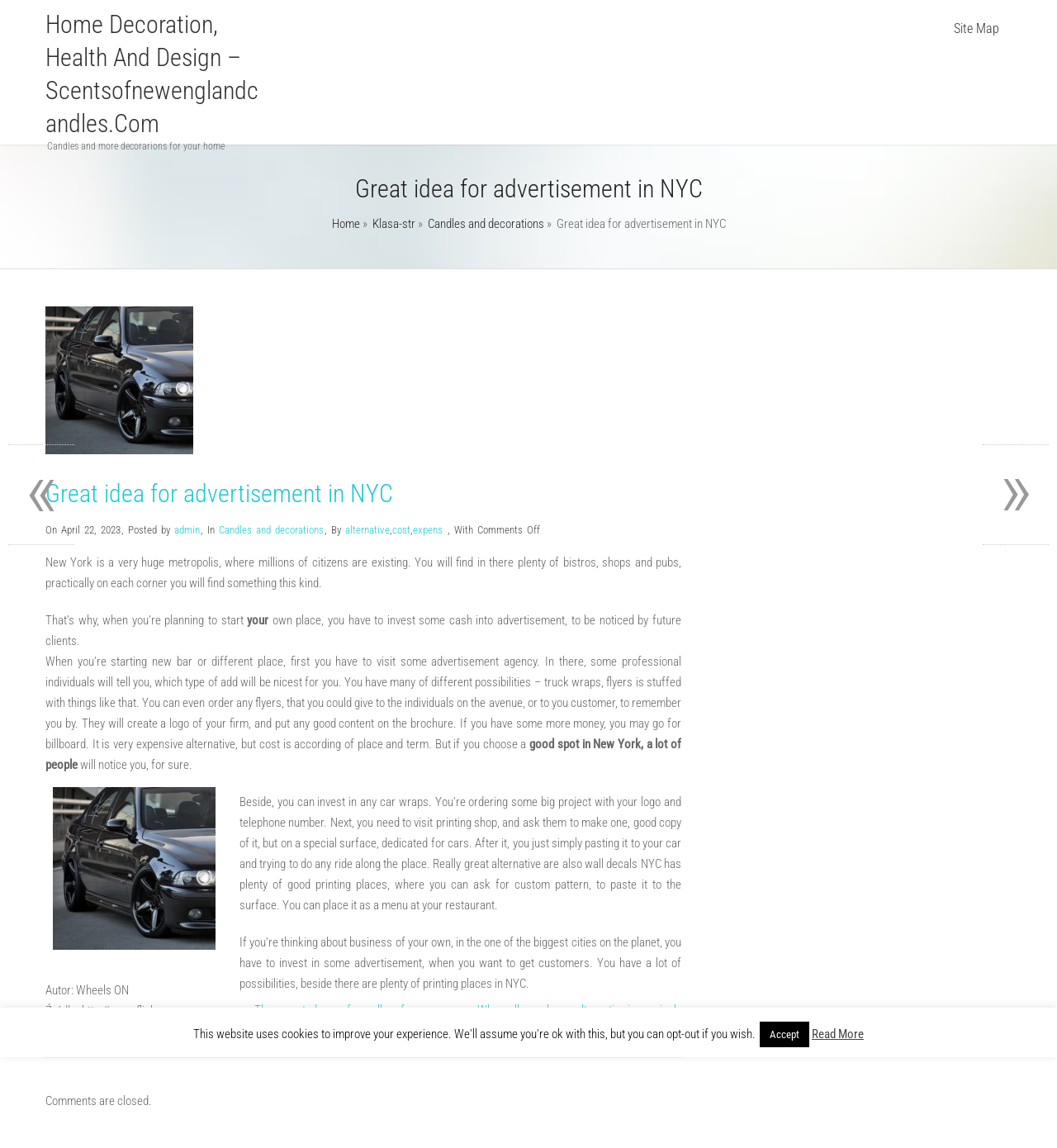Can you determine the bounding box coordinates of the area that needs to be clicked to fulfill the following instruction: "Visit the 'Site Map'"?

[0.891, 0.0, 0.957, 0.05]